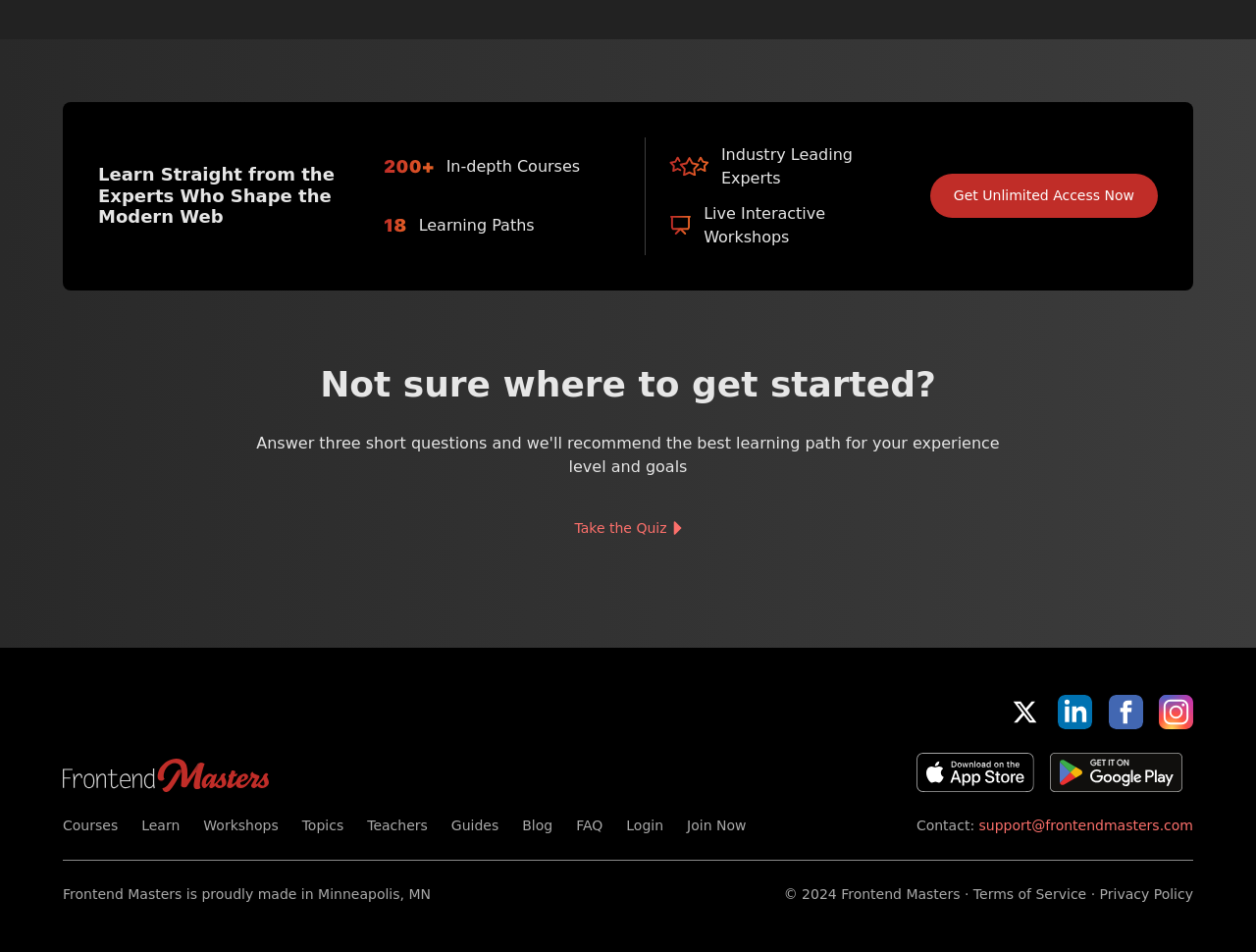Find the bounding box coordinates for the area that should be clicked to accomplish the instruction: "Take the Quiz".

[0.453, 0.544, 0.547, 0.563]